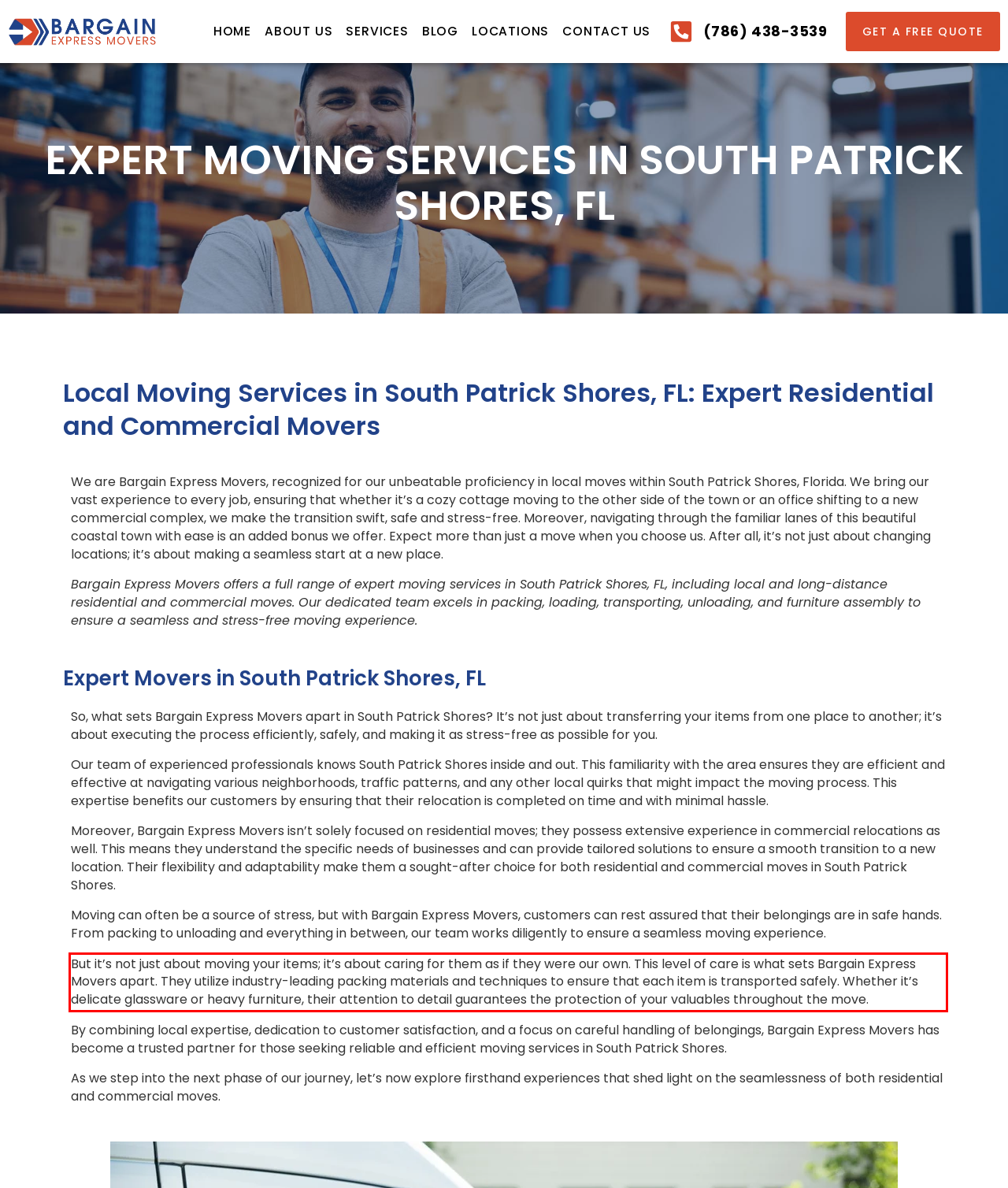Inspect the webpage screenshot that has a red bounding box and use OCR technology to read and display the text inside the red bounding box.

But it’s not just about moving your items; it’s about caring for them as if they were our own. This level of care is what sets Bargain Express Movers apart. They utilize industry-leading packing materials and techniques to ensure that each item is transported safely. Whether it’s delicate glassware or heavy furniture, their attention to detail guarantees the protection of your valuables throughout the move.